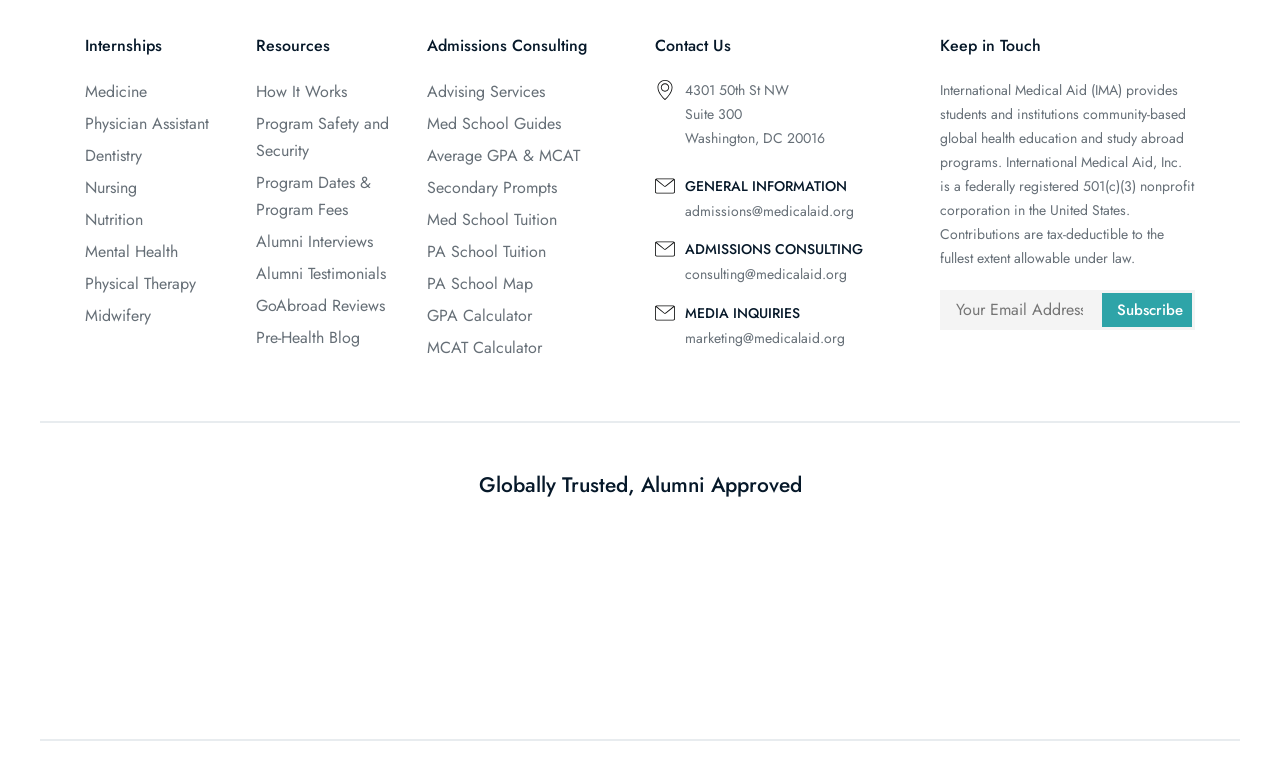Determine the bounding box coordinates of the target area to click to execute the following instruction: "Enter email address in the 'Subscribe' textbox."

[0.734, 0.383, 0.934, 0.435]